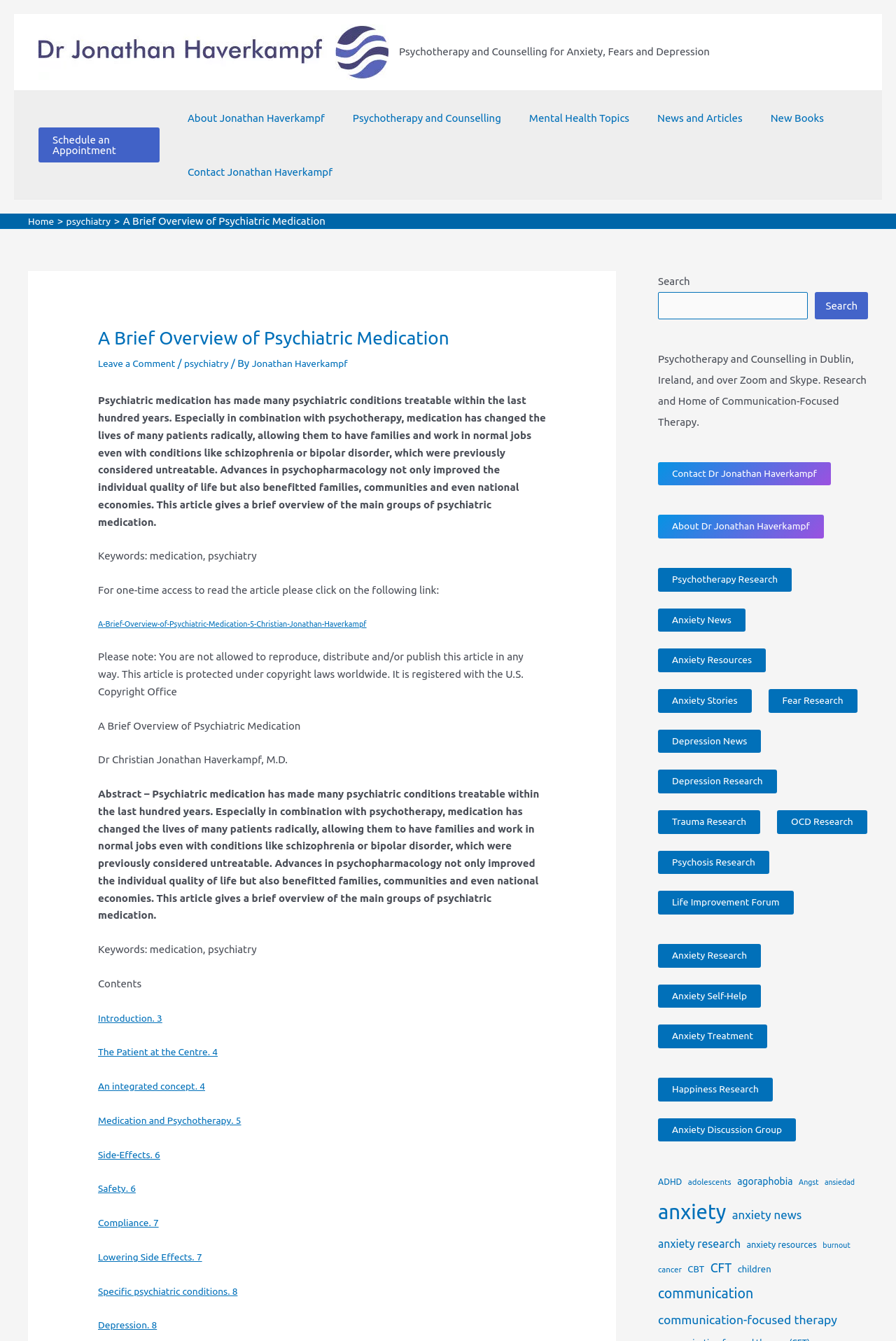Please predict the bounding box coordinates of the element's region where a click is necessary to complete the following instruction: "Read the article about psychiatric medication". The coordinates should be represented by four float numbers between 0 and 1, i.e., [left, top, right, bottom].

[0.109, 0.244, 0.609, 0.26]